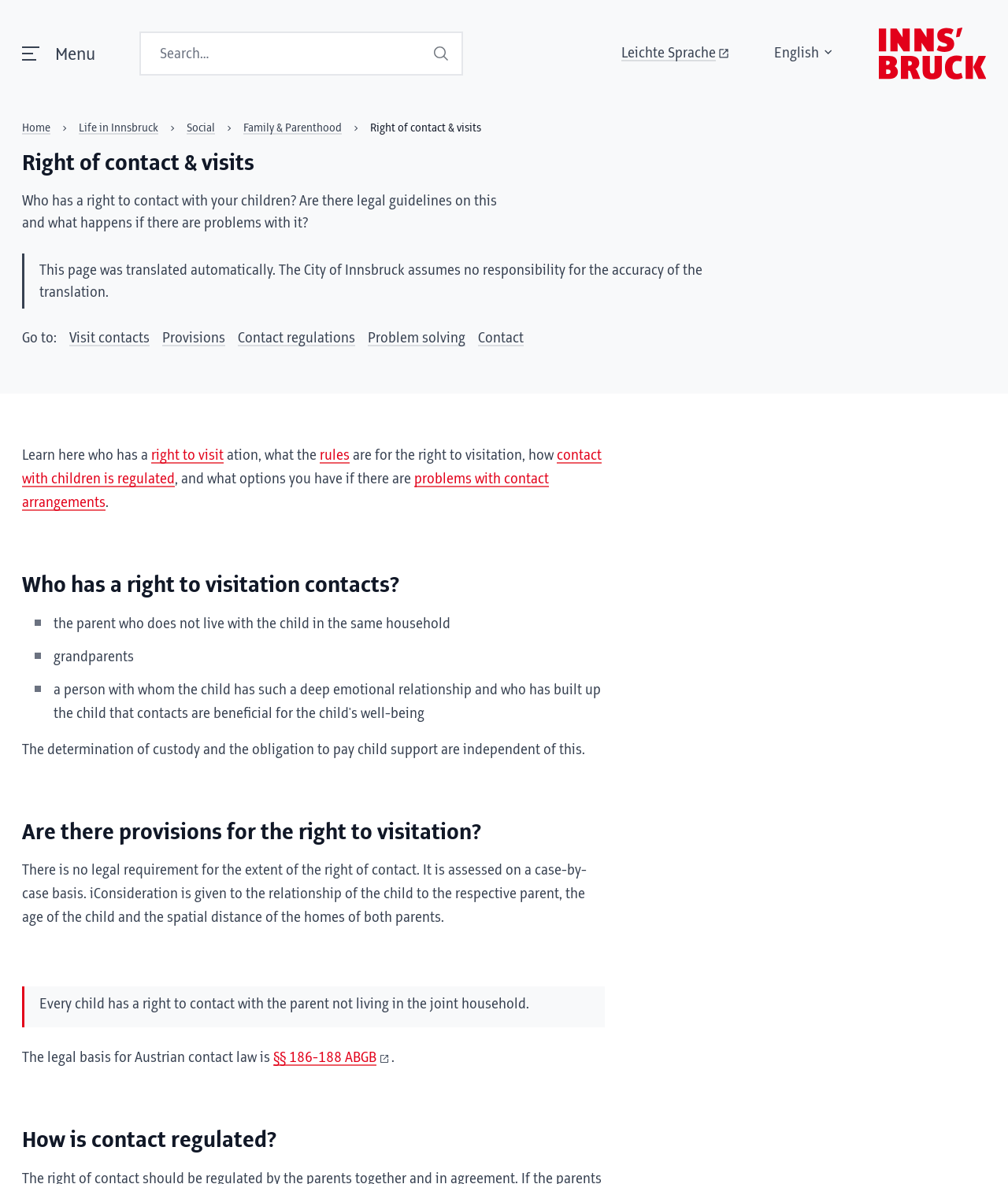Specify the bounding box coordinates of the region I need to click to perform the following instruction: "Check the legal basis for Austrian contact law". The coordinates must be four float numbers in the range of 0 to 1, i.e., [left, top, right, bottom].

[0.271, 0.887, 0.388, 0.9]